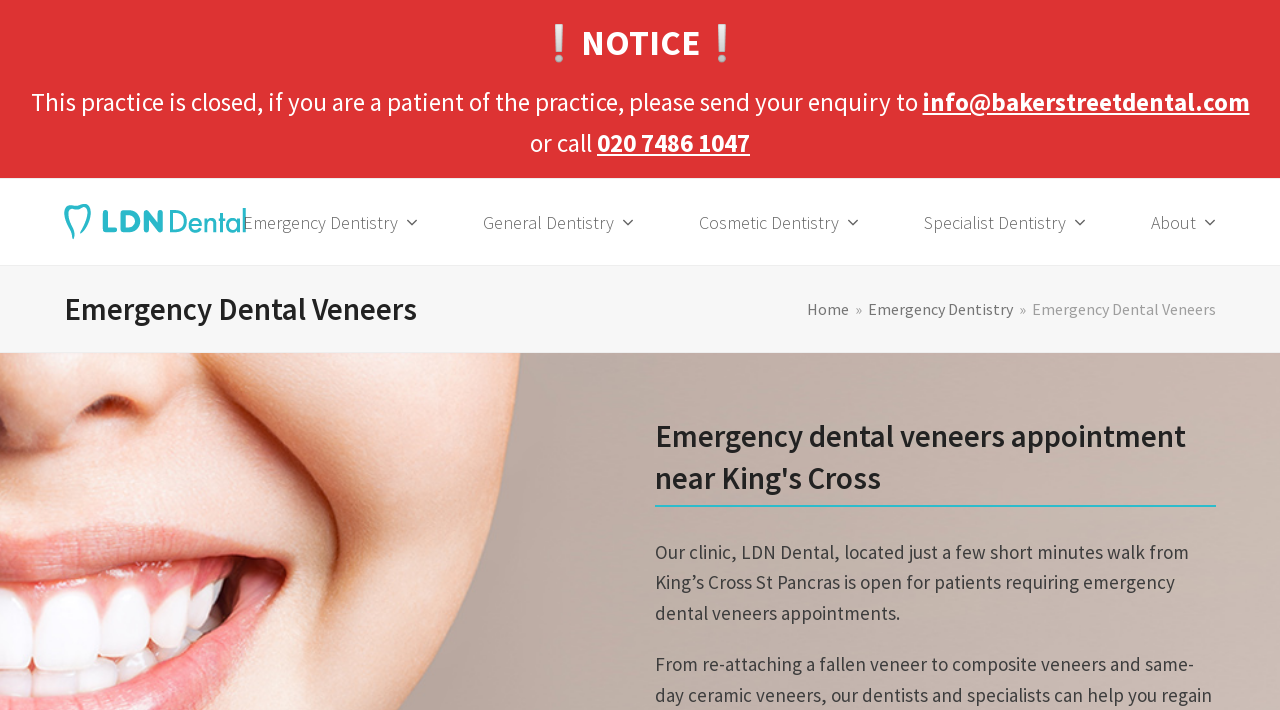Find the bounding box coordinates of the area that needs to be clicked in order to achieve the following instruction: "Learn more about cosmetic dentistry". The coordinates should be specified as four float numbers between 0 and 1, i.e., [left, top, right, bottom].

[0.534, 0.252, 0.683, 0.373]